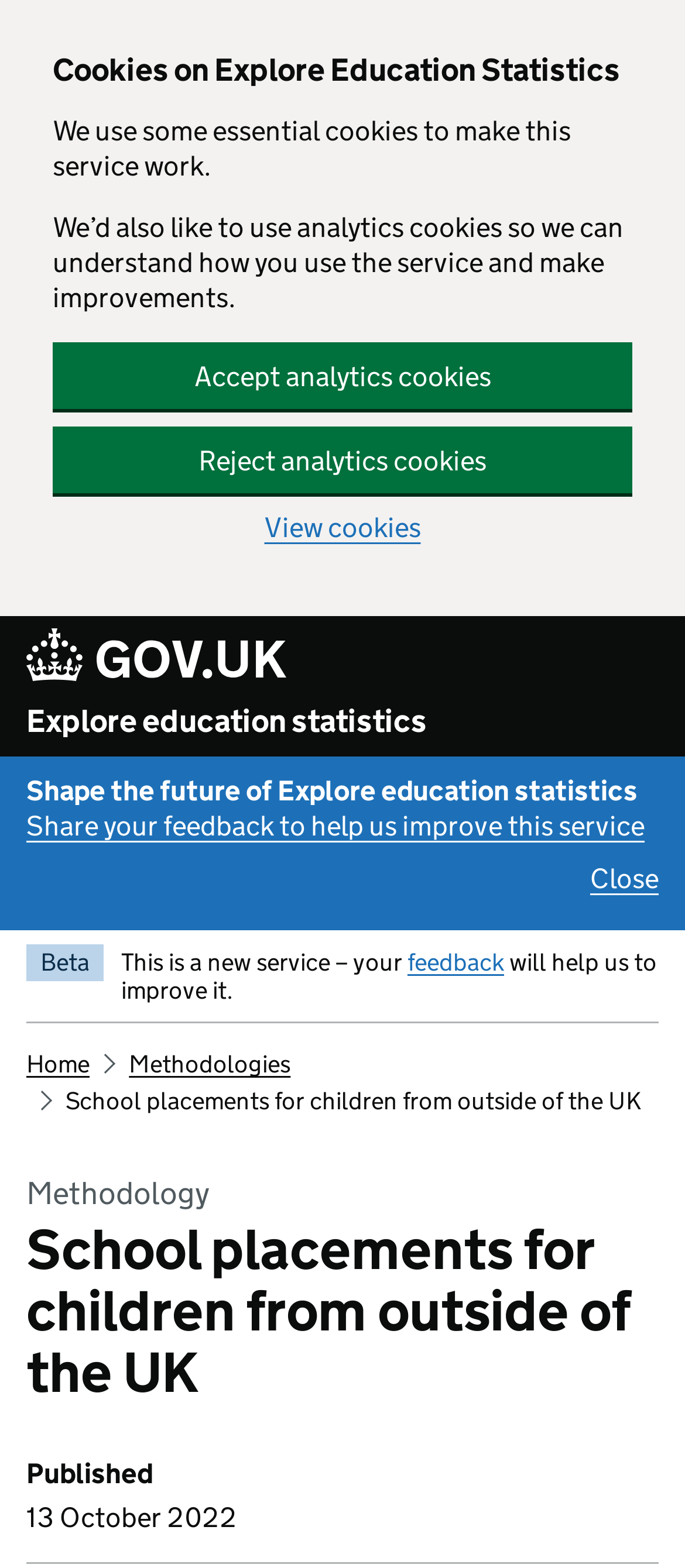Refer to the screenshot and give an in-depth answer to this question: What is the name of the service being improved?

This answer can be obtained by looking at the region 'user-testing-banner' which contains the text 'Shape the future of Explore education statistics' and a link to share feedback to help improve this service.